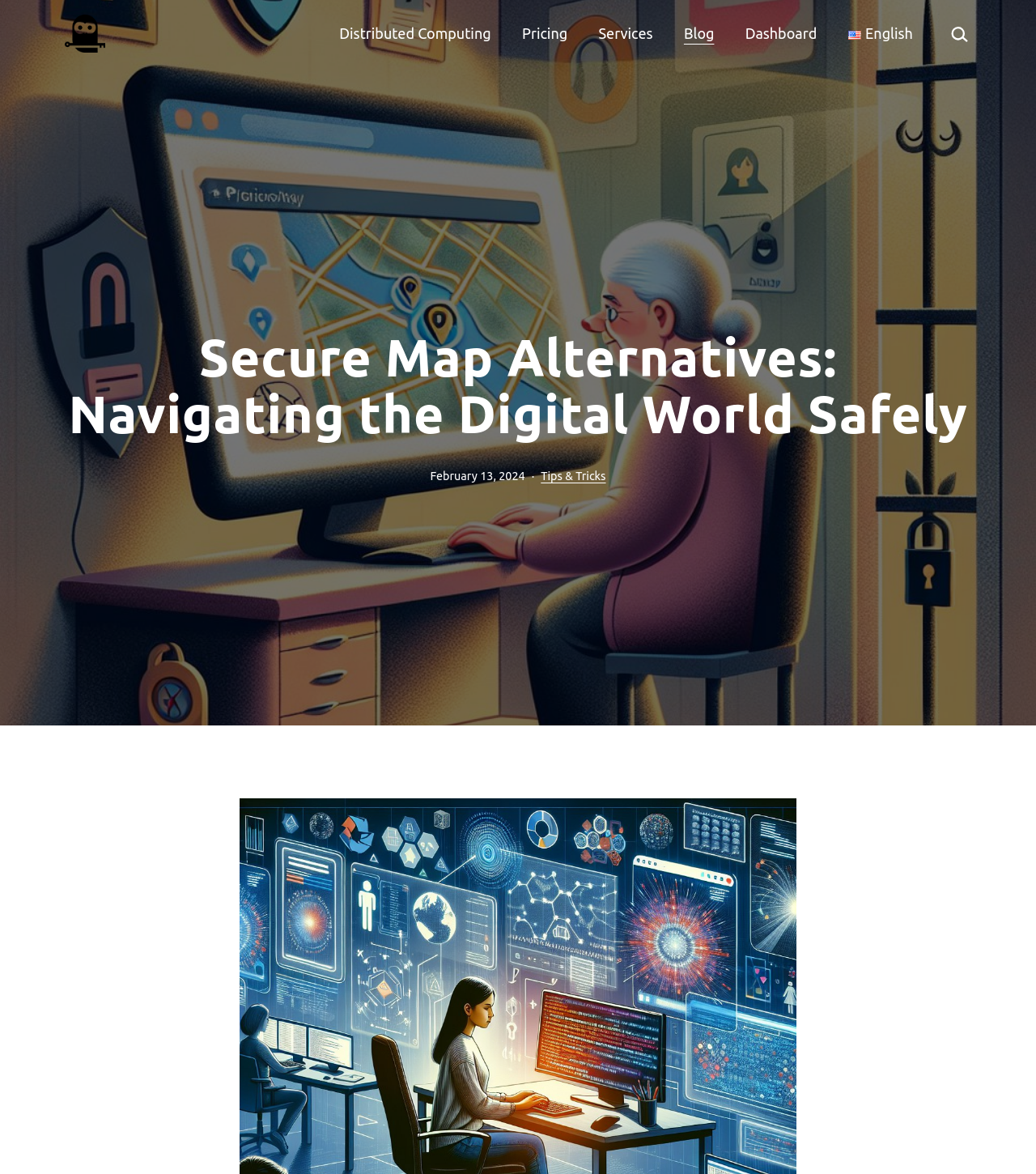Please identify the bounding box coordinates of the area that needs to be clicked to fulfill the following instruction: "read the blog."

[0.65, 0.012, 0.7, 0.045]